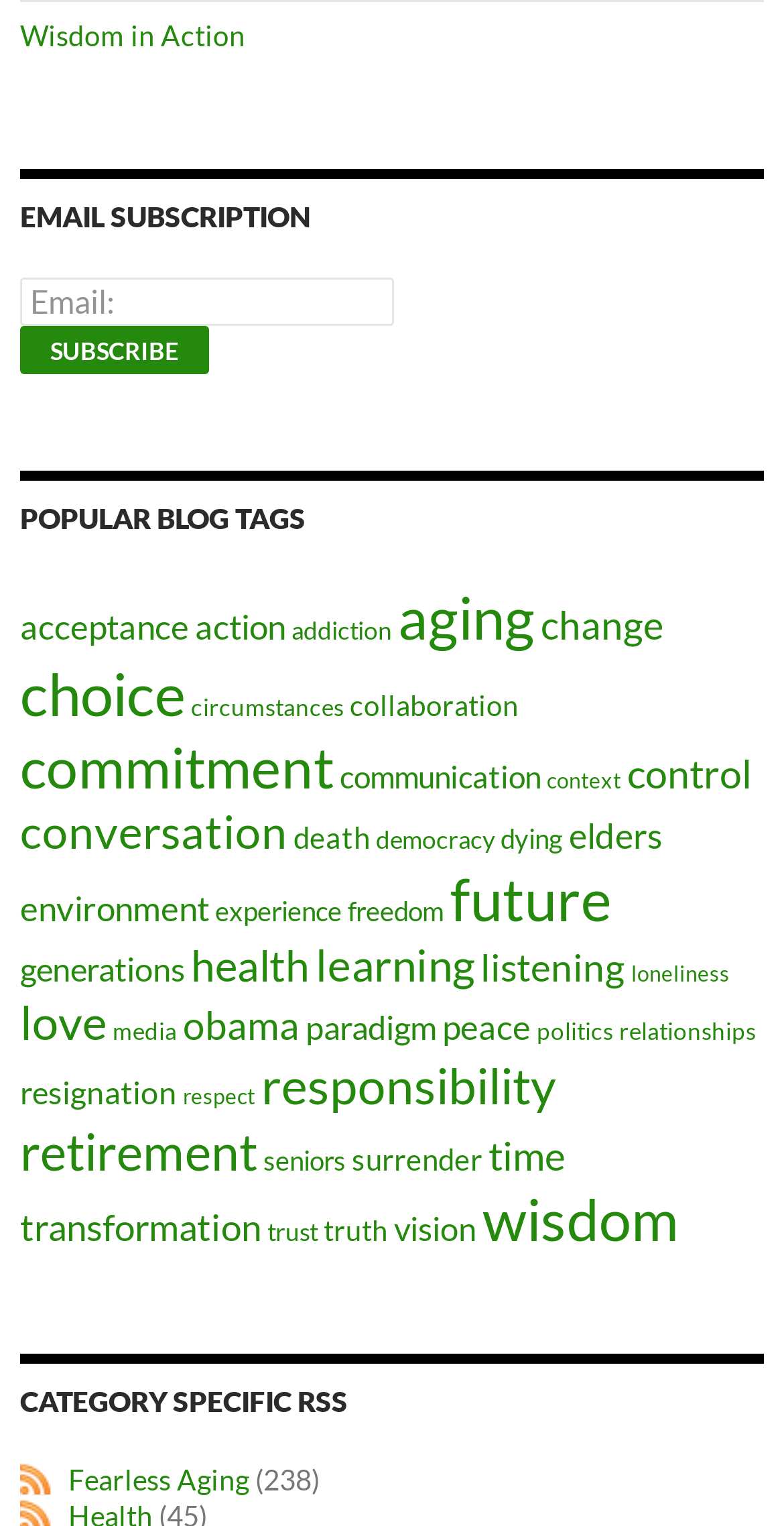Specify the bounding box coordinates of the element's area that should be clicked to execute the given instruction: "View Fearless Aging RSS". The coordinates should be four float numbers between 0 and 1, i.e., [left, top, right, bottom].

[0.087, 0.958, 0.318, 0.981]